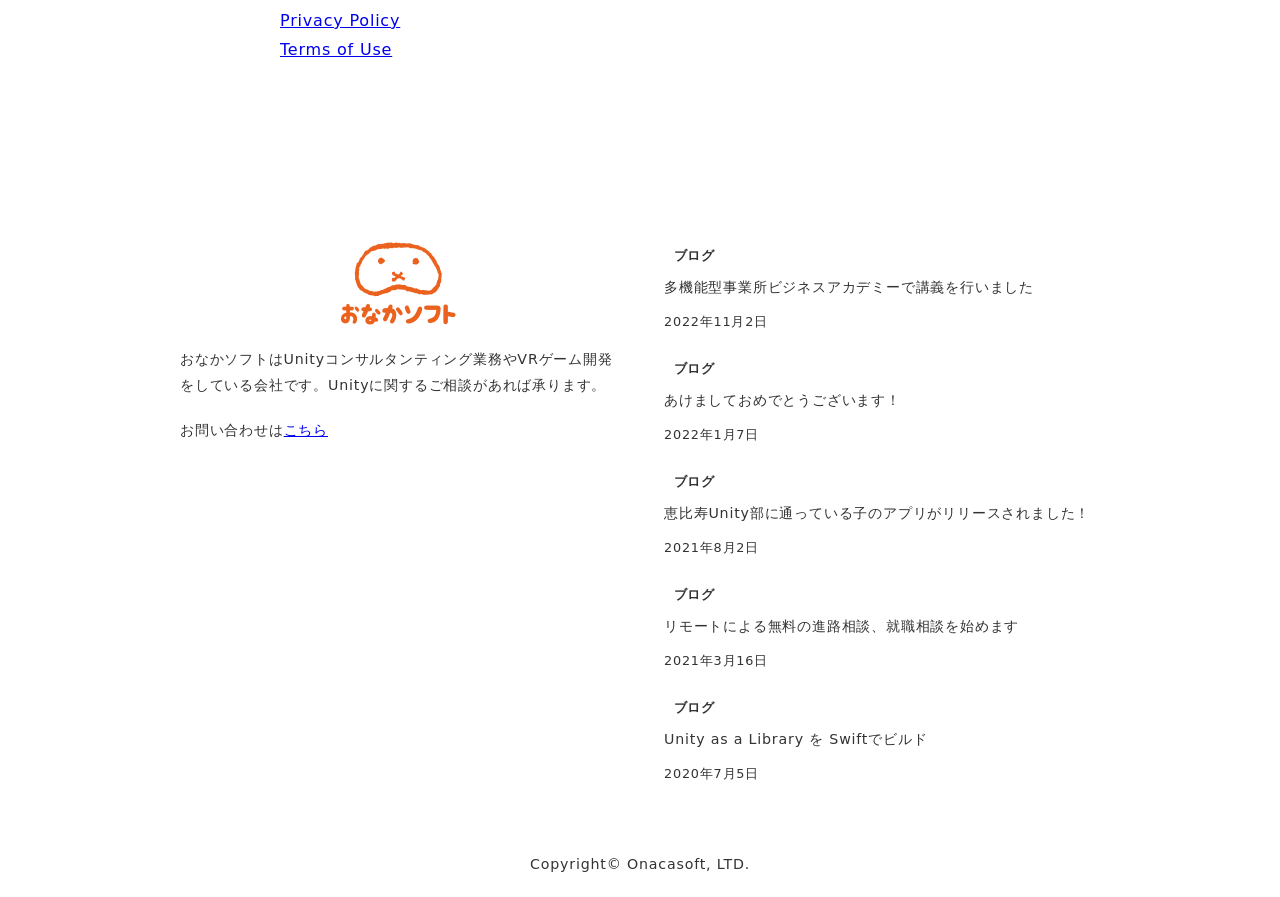Please identify the bounding box coordinates of the element I should click to complete this instruction: 'Visit the Privacy Policy page'. The coordinates should be given as four float numbers between 0 and 1, like this: [left, top, right, bottom].

[0.219, 0.012, 0.313, 0.033]